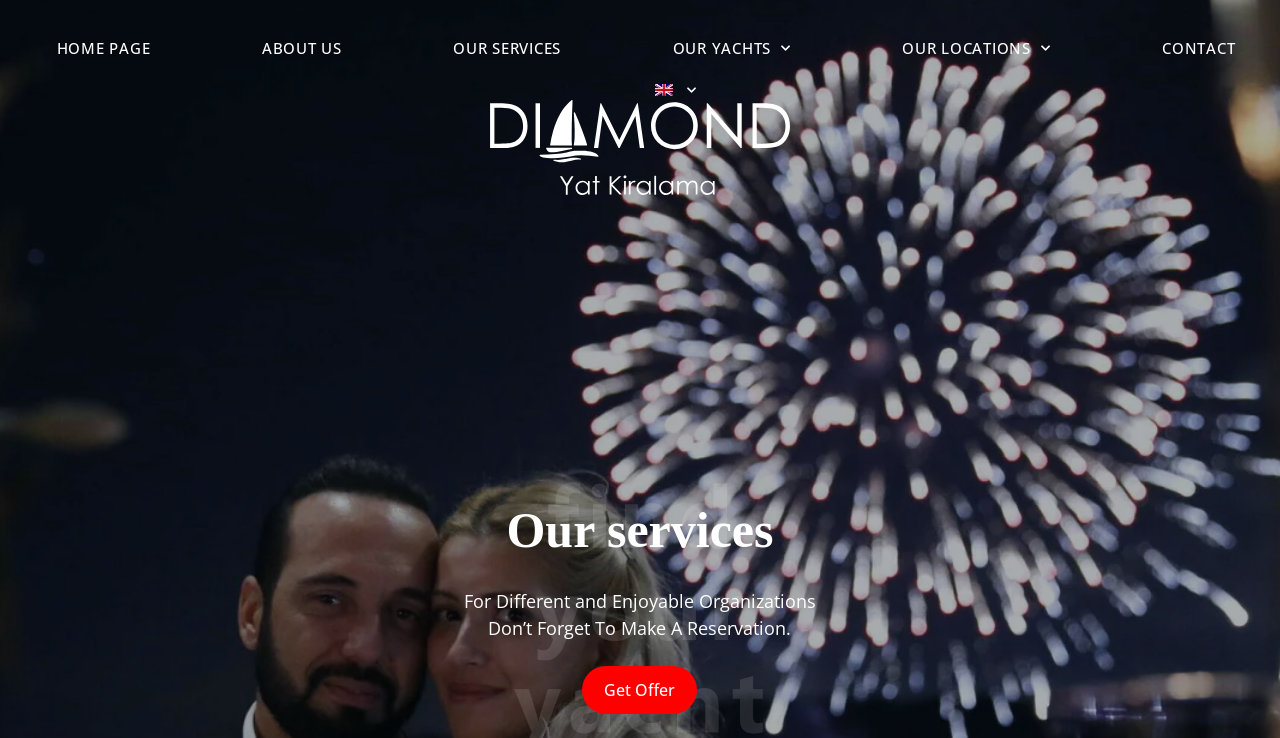Identify the bounding box coordinates of the region that should be clicked to execute the following instruction: "explore our yachts".

[0.505, 0.034, 0.638, 0.096]